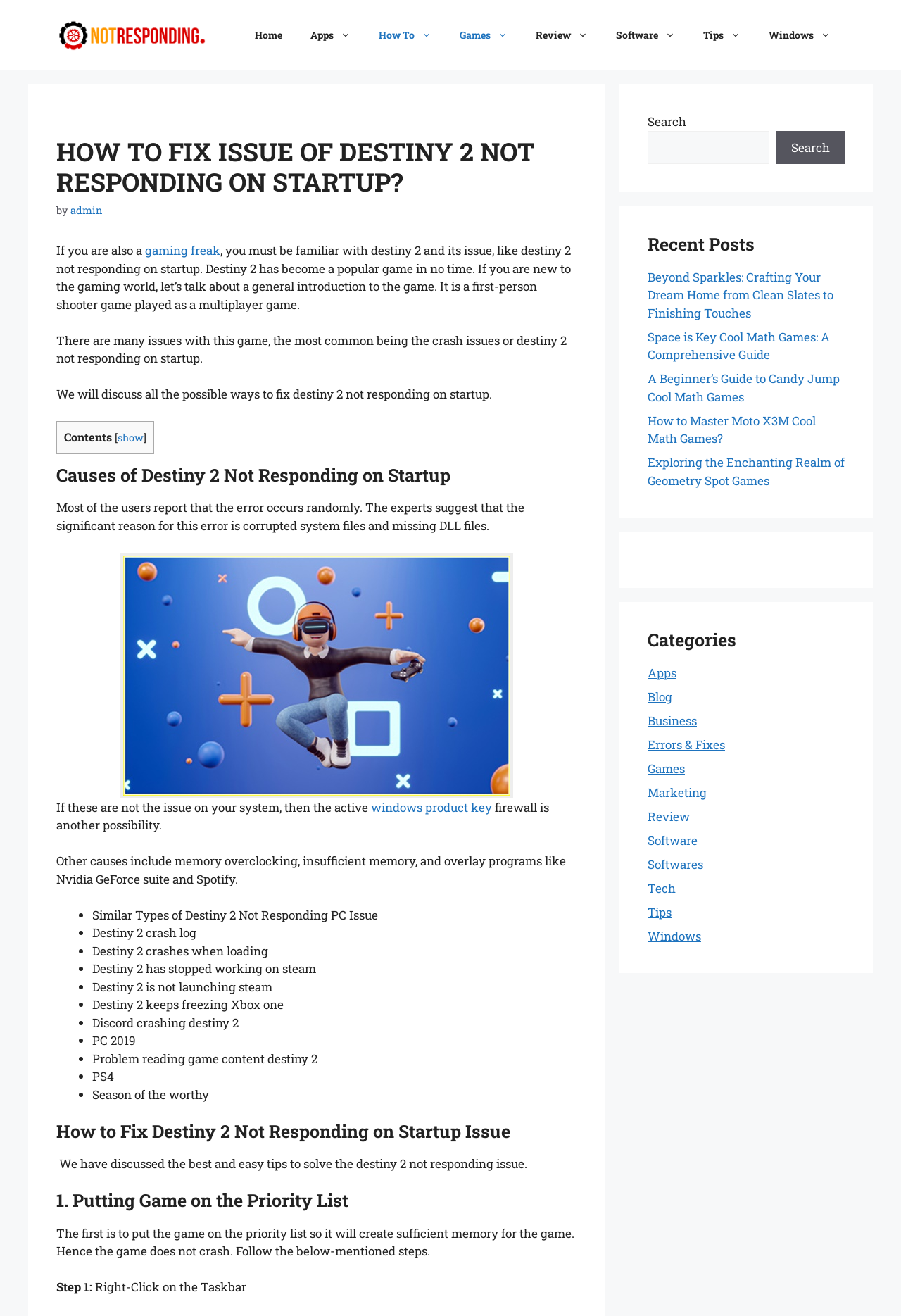How many recent posts are listed on the webpage?
Please provide a detailed and thorough answer to the question.

The webpage has a section 'Recent Posts' that lists 5 recent posts, including 'Beyond Sparkles: Crafting Your Dream Home from Clean Slates to Finishing Touches', 'Space is Key Cool Math Games: A Comprehensive Guide', 'A Beginner’s Guide to Candy Jump Cool Math Games', 'How to Master Moto X3M Cool Math Games?', and 'Exploring the Enchanting Realm of Geometry Spot Games'.